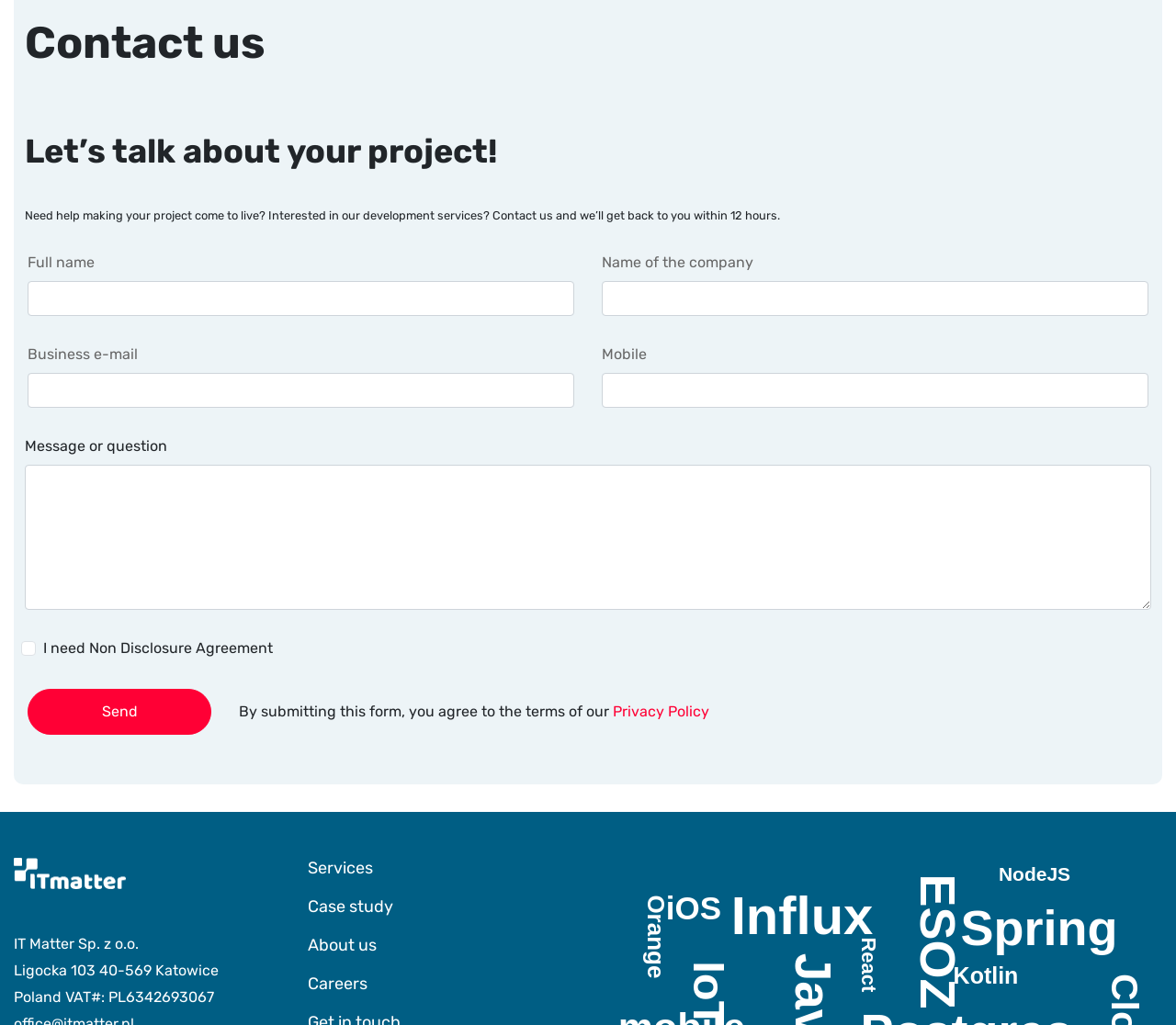Determine the bounding box coordinates of the clickable element to achieve the following action: 'Enter full name'. Provide the coordinates as four float values between 0 and 1, formatted as [left, top, right, bottom].

[0.023, 0.274, 0.488, 0.308]